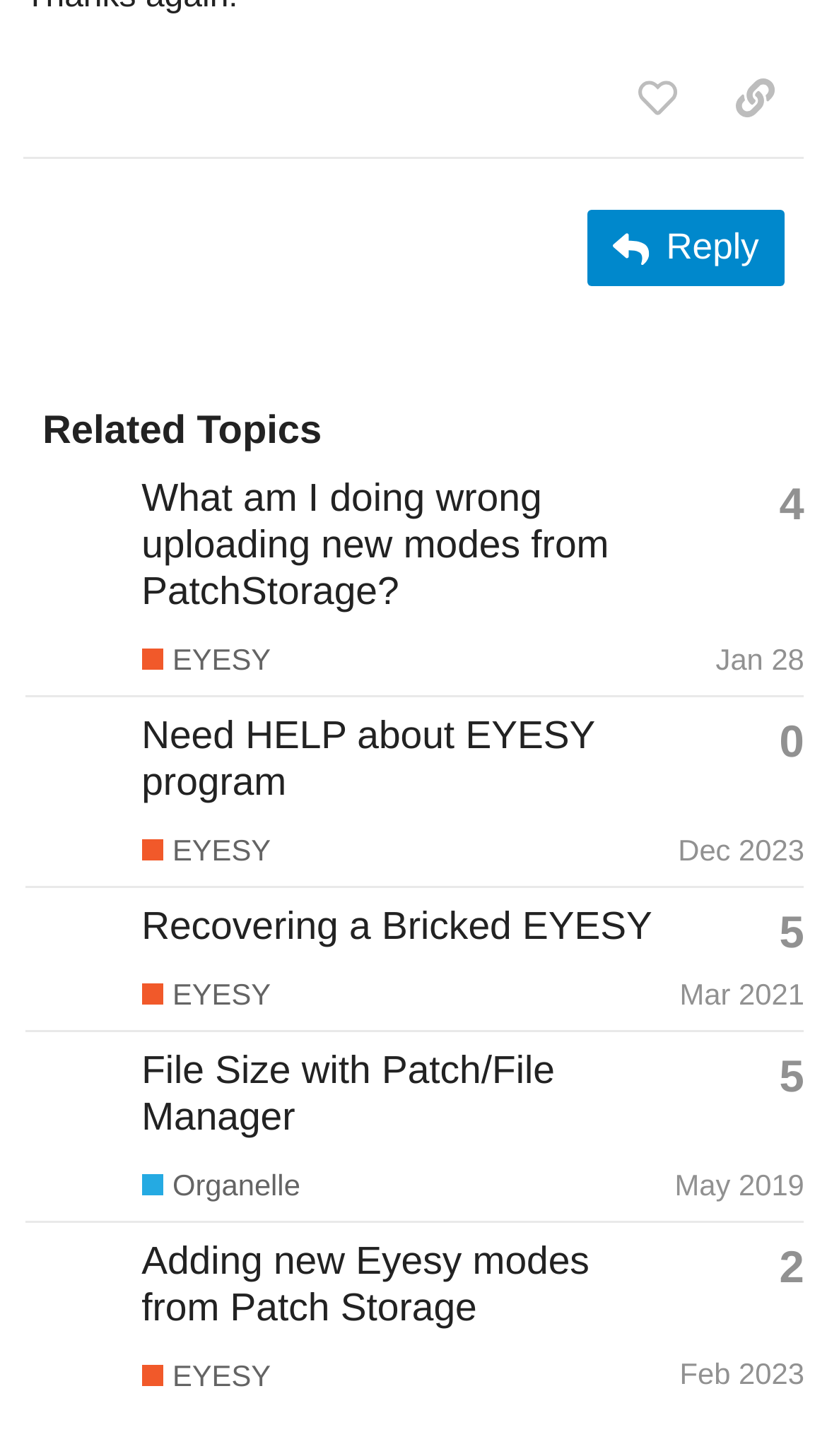Using the elements shown in the image, answer the question comprehensively: How many topics are listed on this webpage?

I counted the number of rows in the table, which represents the number of topics listed on this webpage.